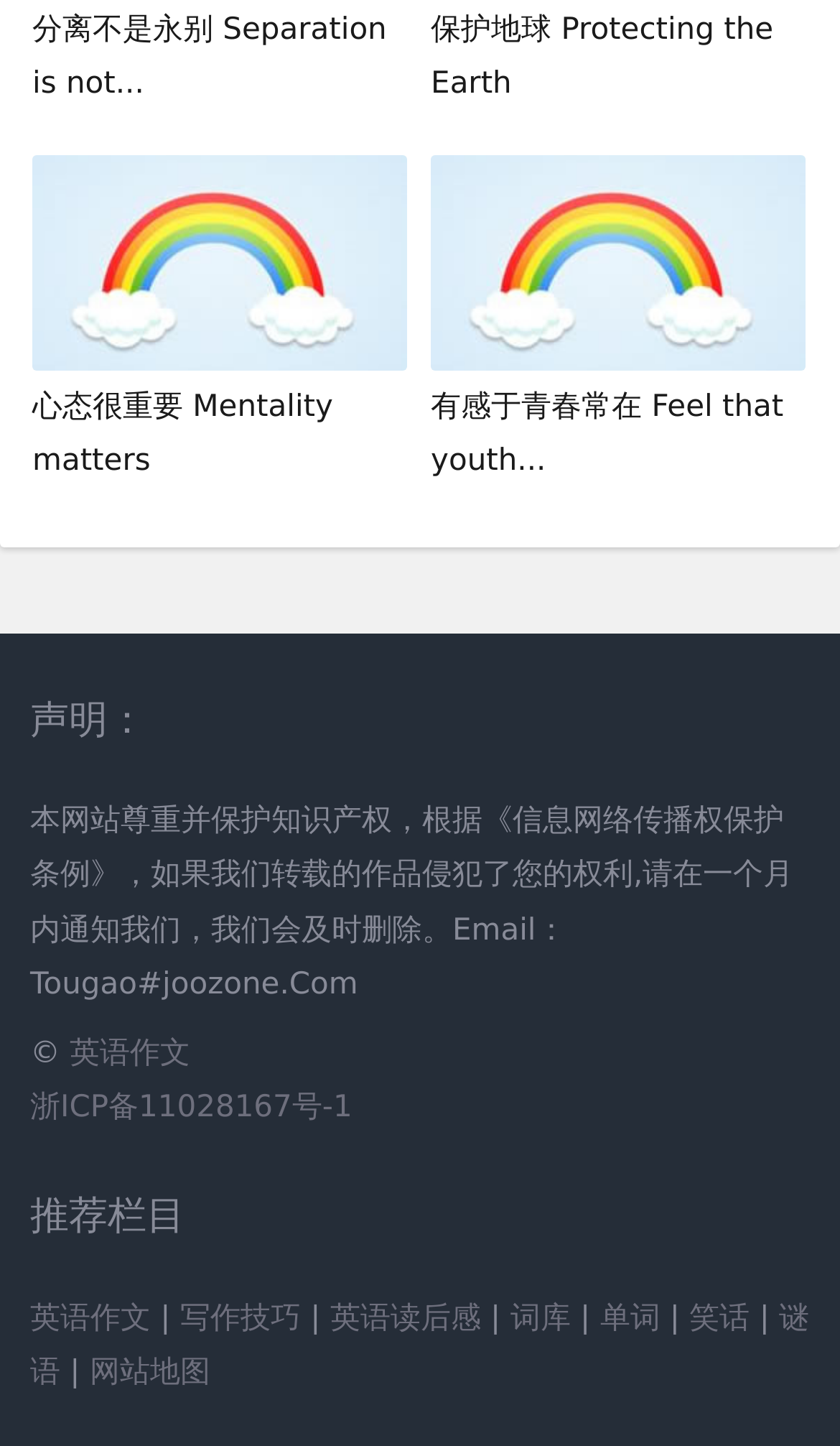Please specify the bounding box coordinates of the clickable region necessary for completing the following instruction: "Click on the '心态很重要 Mentality matters' link". The coordinates must consist of four float numbers between 0 and 1, i.e., [left, top, right, bottom].

[0.038, 0.107, 0.485, 0.339]